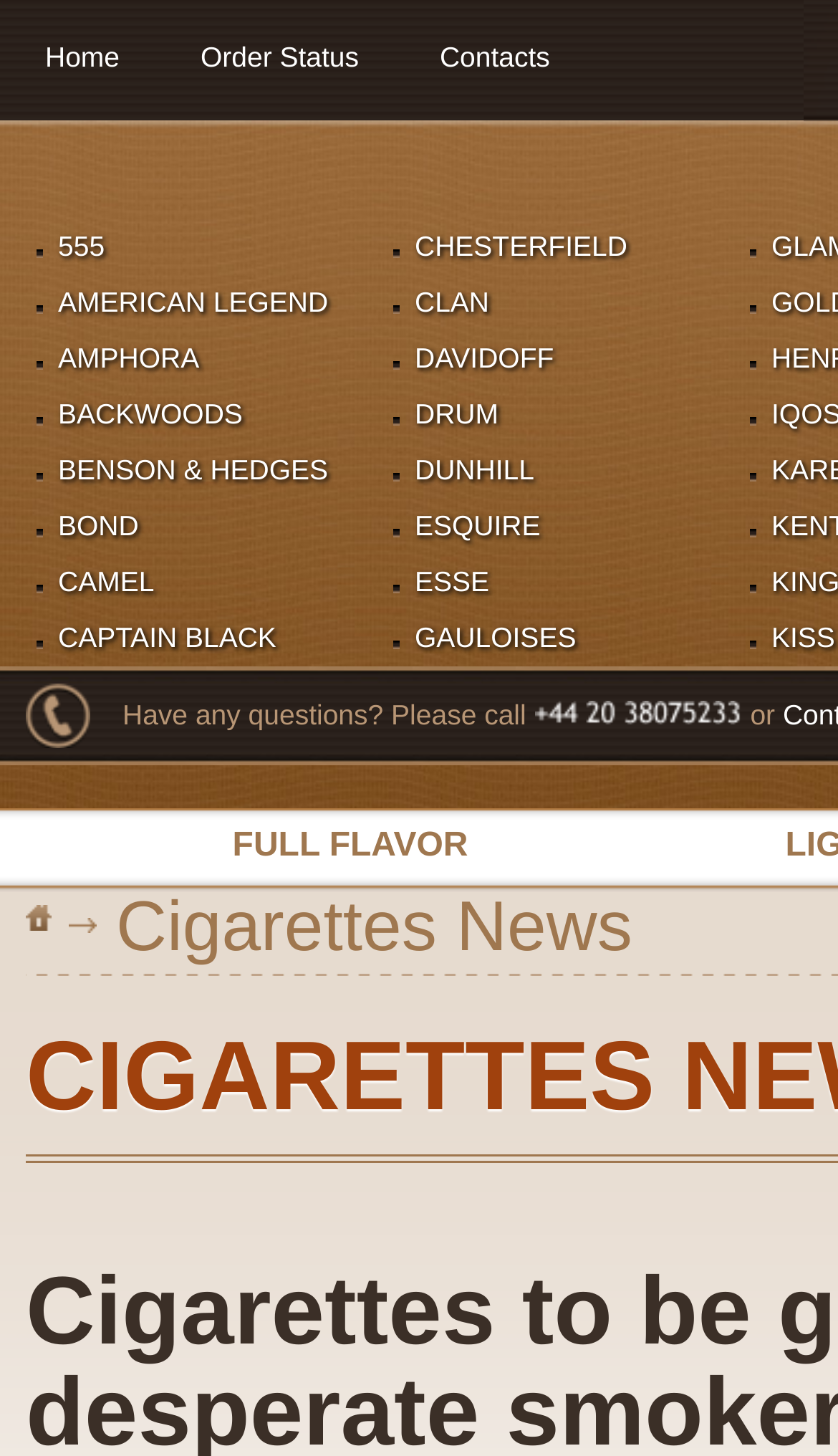Please find the bounding box for the UI component described as follows: "Captain Black".

[0.031, 0.426, 0.355, 0.448]